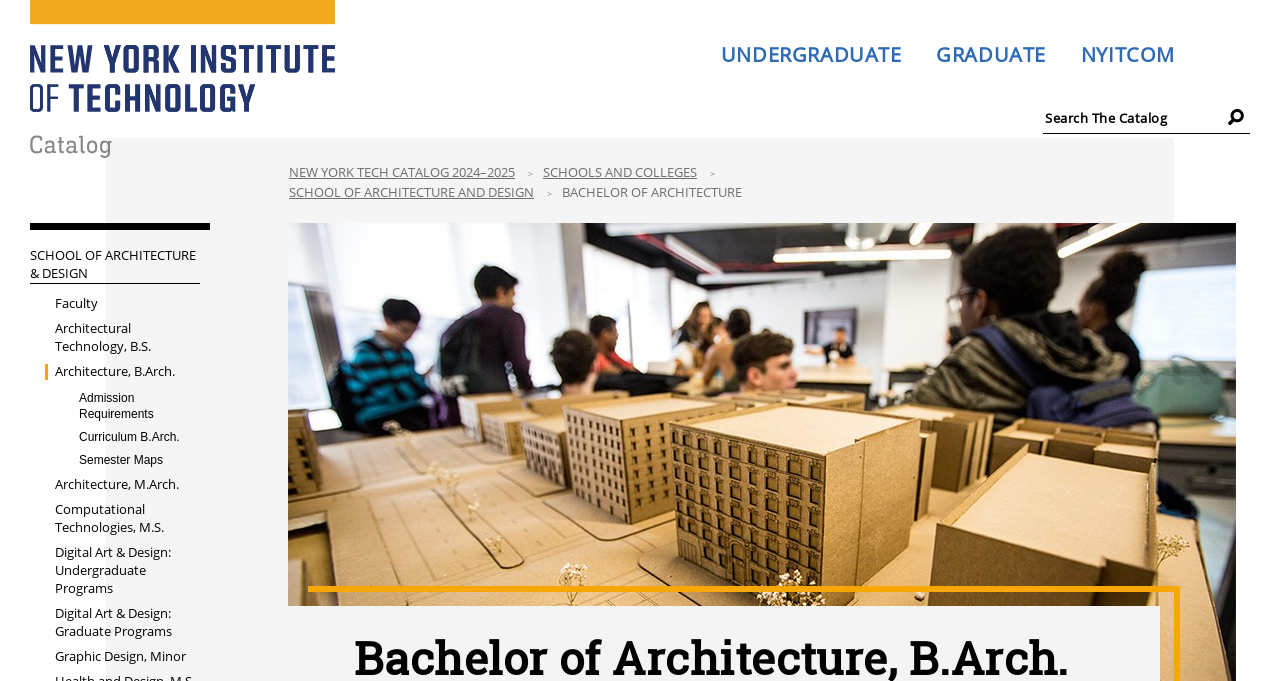Please locate the clickable area by providing the bounding box coordinates to follow this instruction: "Learn about Admission Requirements".

[0.062, 0.574, 0.12, 0.618]